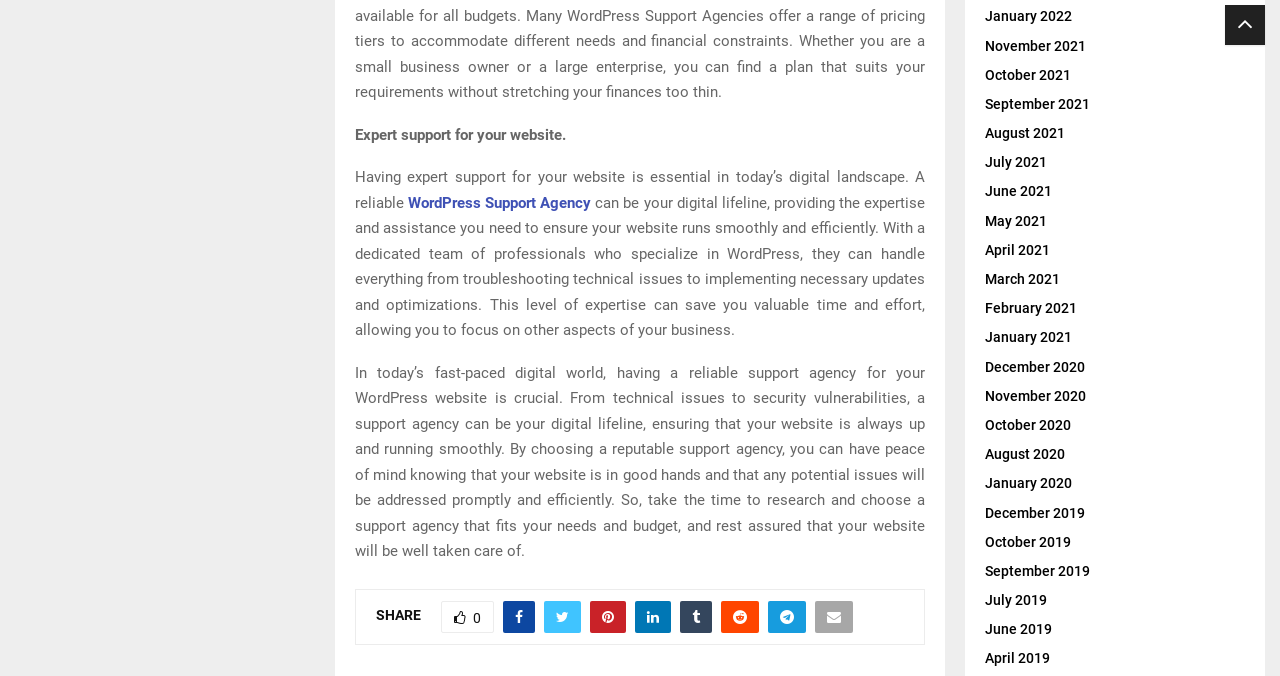Pinpoint the bounding box coordinates of the clickable area necessary to execute the following instruction: "View January 2022 archives". The coordinates should be given as four float numbers between 0 and 1, namely [left, top, right, bottom].

[0.77, 0.012, 0.838, 0.036]